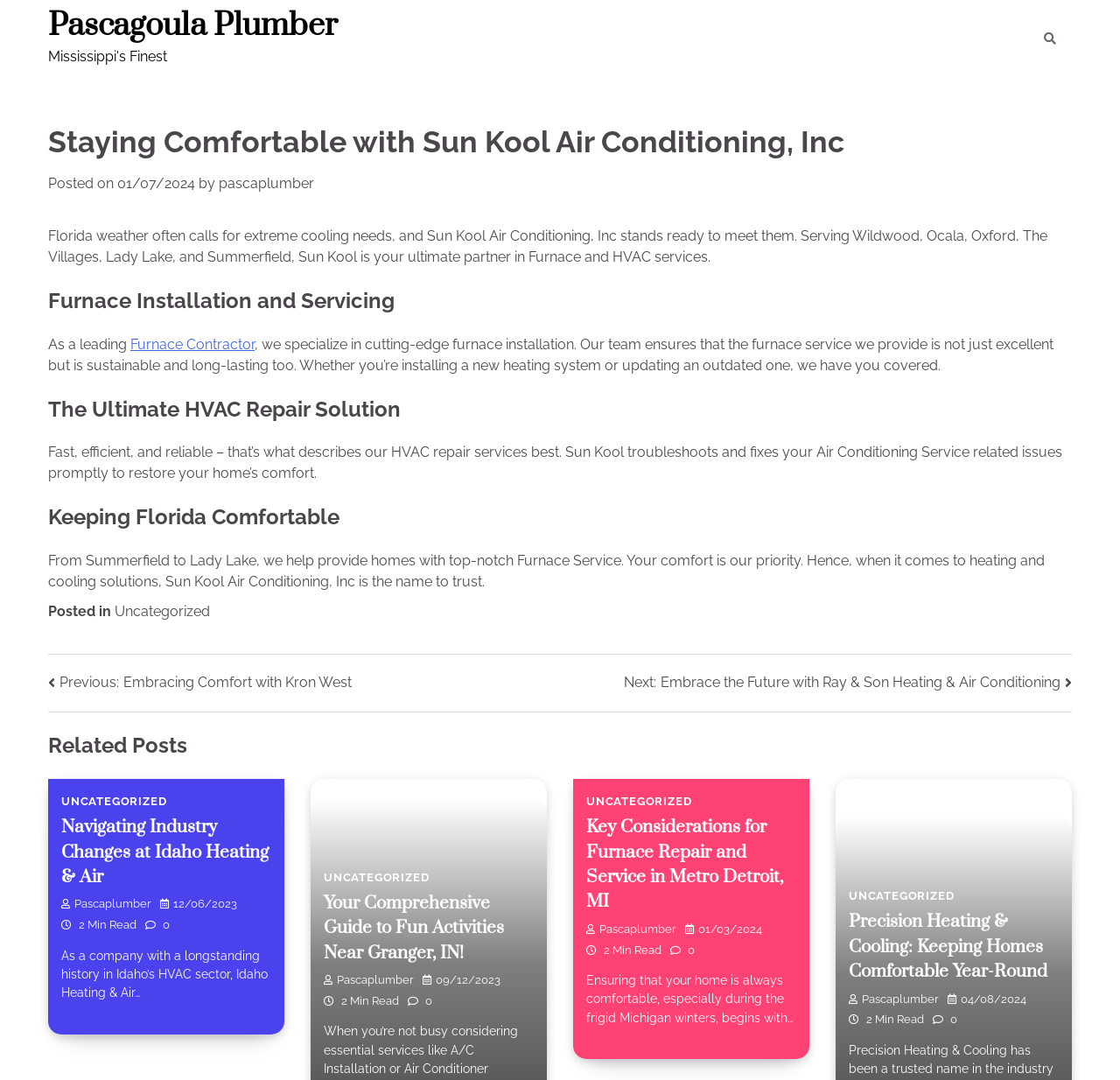What is the name of the company providing furnace and HVAC services?
Provide a one-word or short-phrase answer based on the image.

Sun Kool Air Conditioning, Inc